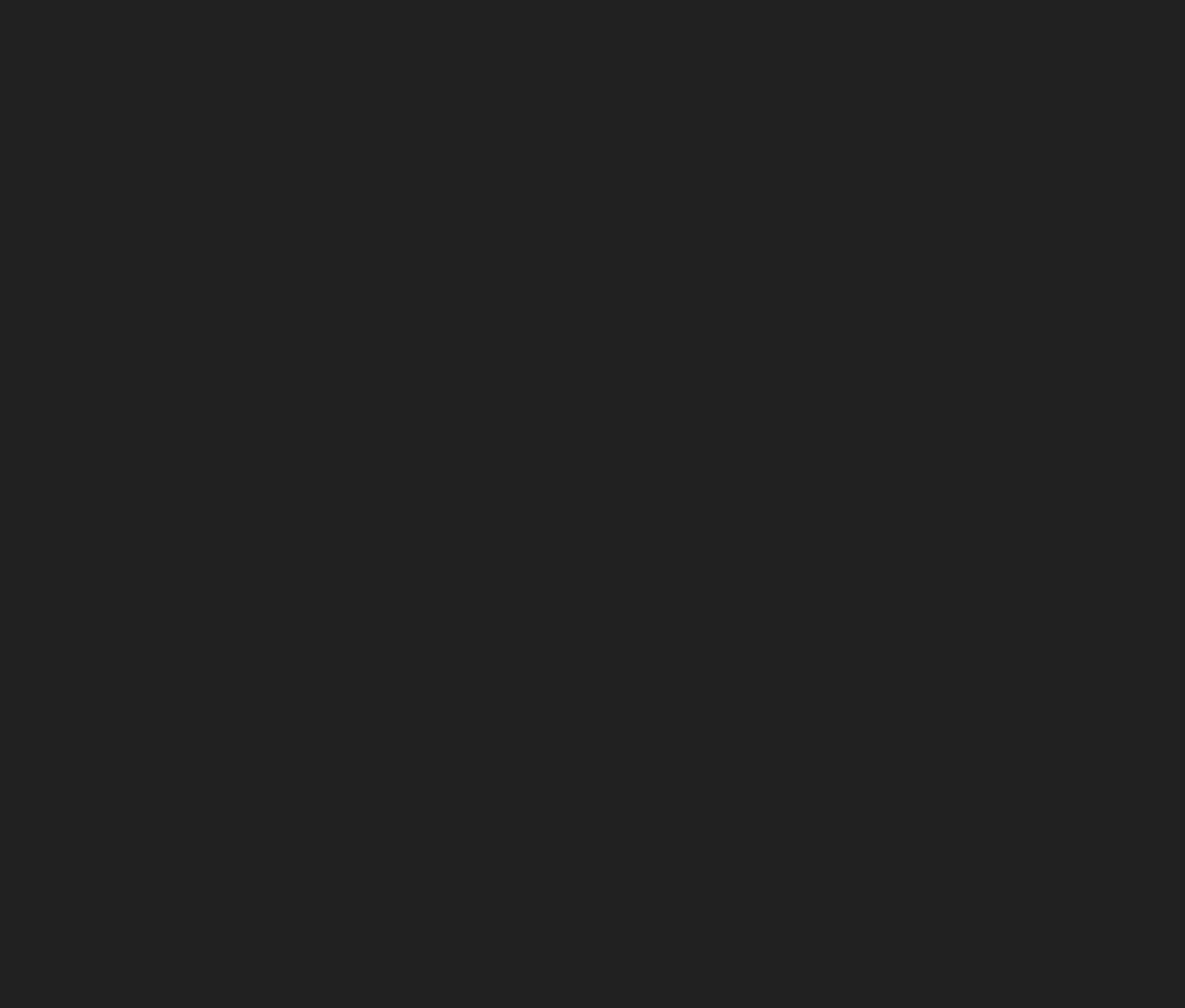What is the link text below the image of Vernon Wedding Photographer?
Please give a detailed and elaborate explanation in response to the question.

The image of Vernon Wedding Photographer is located at [0.397, 0.176, 0.603, 0.418]. Below this image, there is a link with the text 'Draht Photography…in Vegas'.